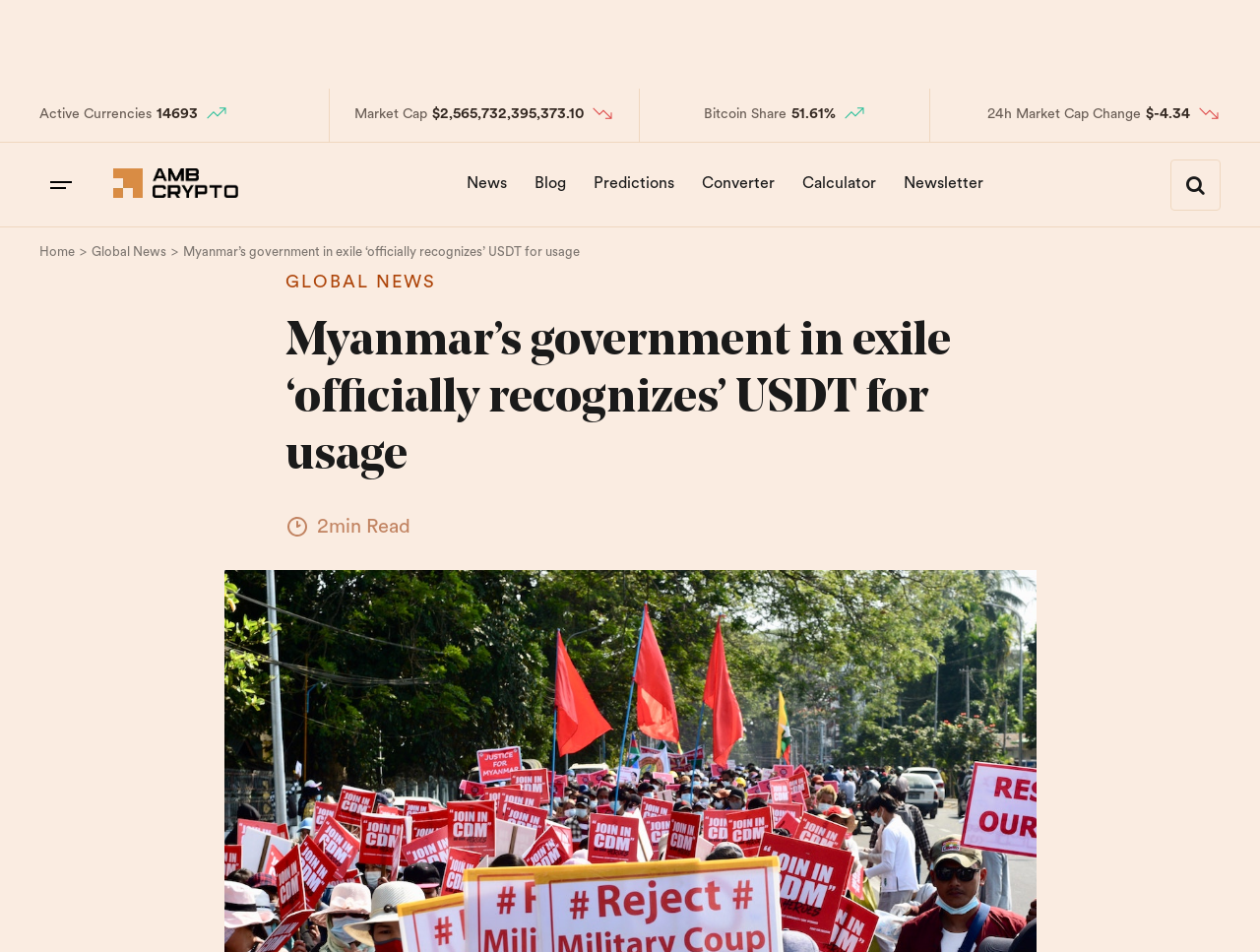Construct a comprehensive description capturing every detail on the webpage.

The webpage appears to be a news article about Myanmar's government in exile officially recognizing USDT for usage. At the top, there is a navigation bar with links to "Home", "Global News", and the current article title. Below the navigation bar, there is a heading with the article title, accompanied by an image on the left.

On the top-right side, there are several static text elements displaying cryptocurrency-related information, including "Active Currencies" with a value of "14693", "Market Cap" with a value of "$2,565,732,395,373.10", "Bitcoin Share" with a value of "51.61%", and "24h Market Cap Change" with a value of "$-4.34". Each of these elements has an accompanying image.

Below the cryptocurrency information, there is a row of links to different sections of the website, including "News", "Blog", "Predictions", "Converter", "Calculator", and "Newsletter".

The main content of the article is located below the links, with a heading and a static text element displaying the article title. The article itself is not explicitly described in the accessibility tree, but it is likely to be a detailed news article about the topic mentioned in the title.